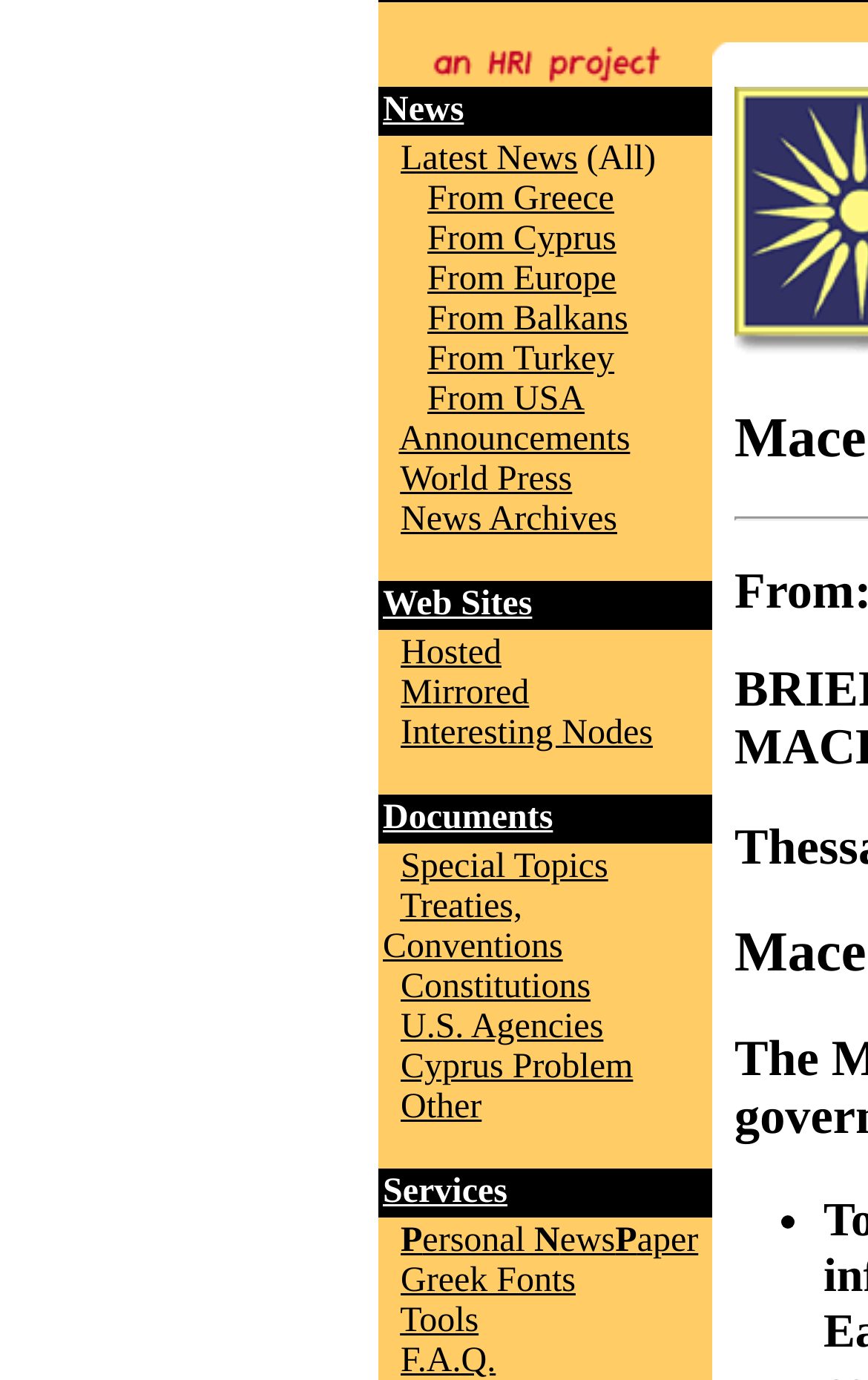Determine the bounding box coordinates in the format (top-left x, top-left y, bottom-right x, bottom-right y). Ensure all values are floating point numbers between 0 and 1. Identify the bounding box of the UI element described by: Personal NewsPaper

[0.462, 0.54, 0.804, 0.568]